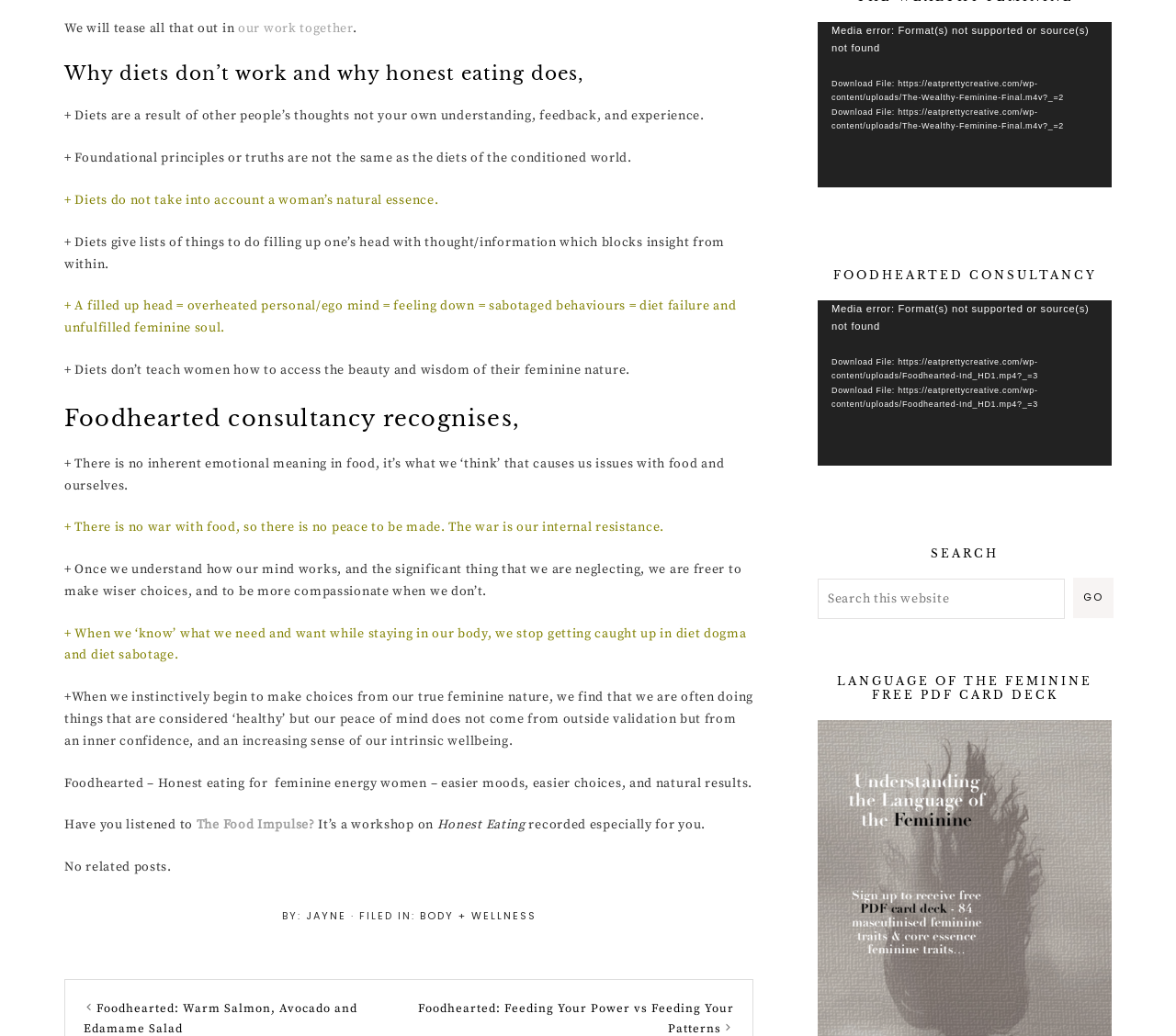Give the bounding box coordinates for the element described by: "00:00".

[0.77, 0.158, 0.846, 0.167]